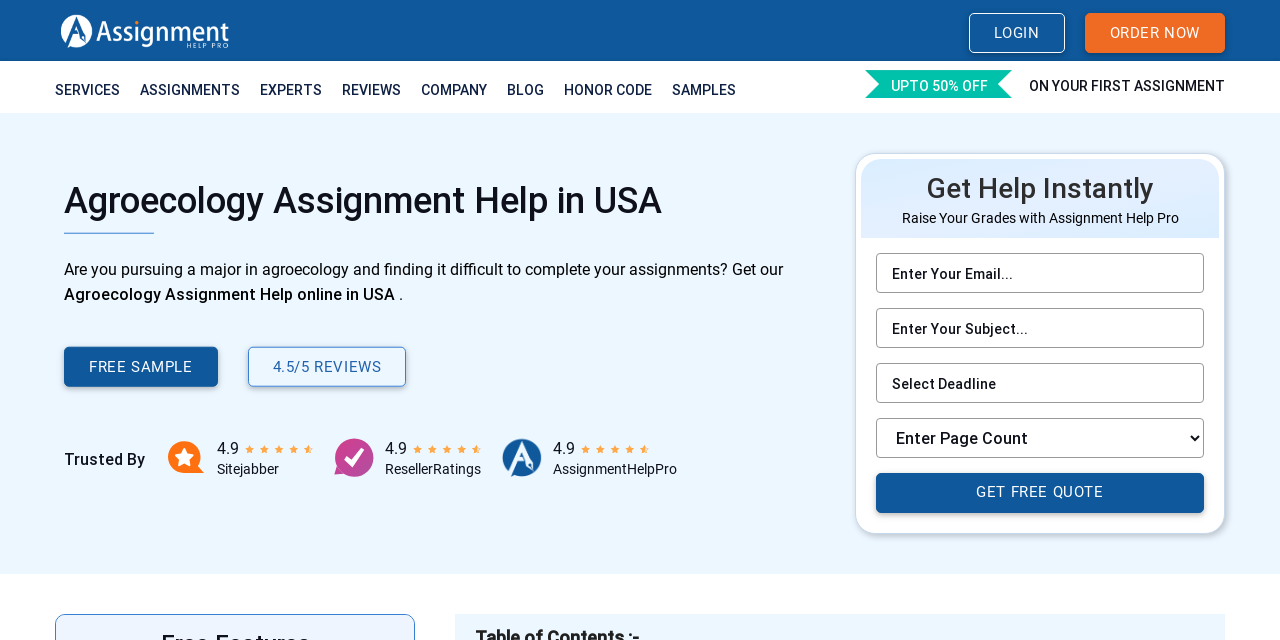Identify the bounding box coordinates of the section that should be clicked to achieve the task described: "Click the LOGIN link".

[0.757, 0.02, 0.832, 0.083]